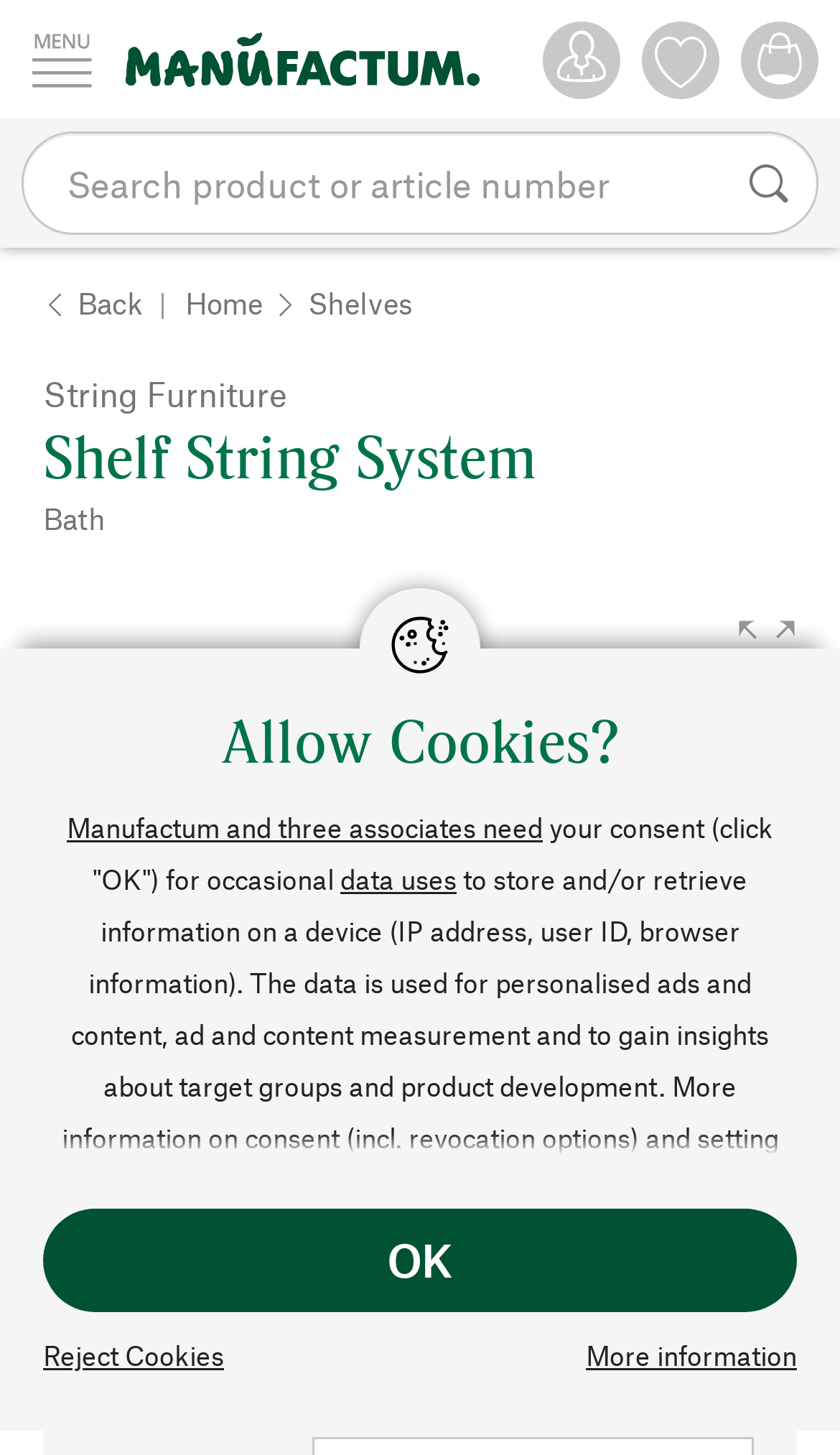Create a full and detailed caption for the entire webpage.

The webpage appears to be a product page for a bathroom shelf system, specifically the "Shelf String System, Bath" from Manufactum. At the top left, there is a menu link with a corresponding image, followed by the Manufactum logo. A search bar with a search button and an image is located at the top right.

Below the search bar, there are three links with corresponding images, likely representing different categories or sections of the website. A breadcrumb navigation is present, with links to "Back", "Home", and "Shelves".

The main content of the page is divided into two sections. The left section contains a heading "Shelf String System" and a subheading "Bath", with a large image of the product below. The right section appears to be a description or information about the product, but the text is not provided.

At the bottom of the page, there is a section related to cookie consent, with a heading "Allow Cookies?" and a description of how the website uses data. There are links to "Manufactum and three associates need your consent" and "data uses", as well as buttons to "OK" or "Reject Cookies".

Additionally, there is a "go to top" button at the bottom right of the page, and an image of a cookie or a warning symbol is present at the bottom left.